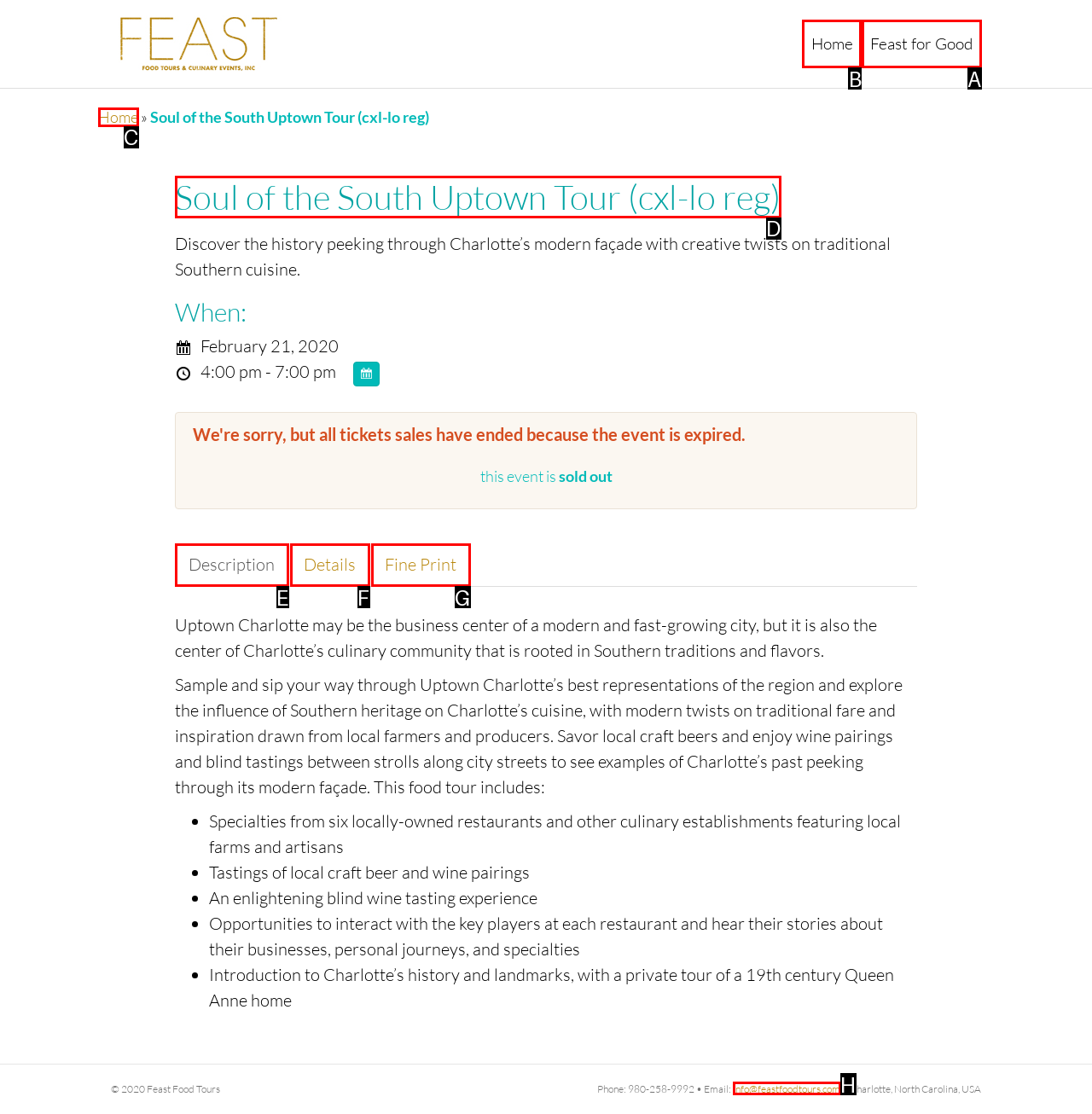Identify the letter of the UI element I need to click to carry out the following instruction: Click on the 'Home' link in the header menu

B